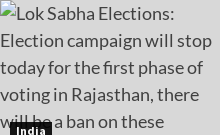Elaborate on all the elements present in the image.

The image highlights a significant moment in the Indian democratic process, focusing on the Lok Sabha Elections. The accompanying text indicates that the election campaign will come to a halt today as the first phase of voting in Rajasthan begins. This implies a crucial transition towards the electoral process, ensuring fair play and adherence to regulations. The mention of a ban signifies restrictions imposed to maintain order during the voting phase. Additionally, the image is linked to the broader context of Indian politics, represented by the link to "India," emphasizing the geographical and cultural significance of the elections taking place.